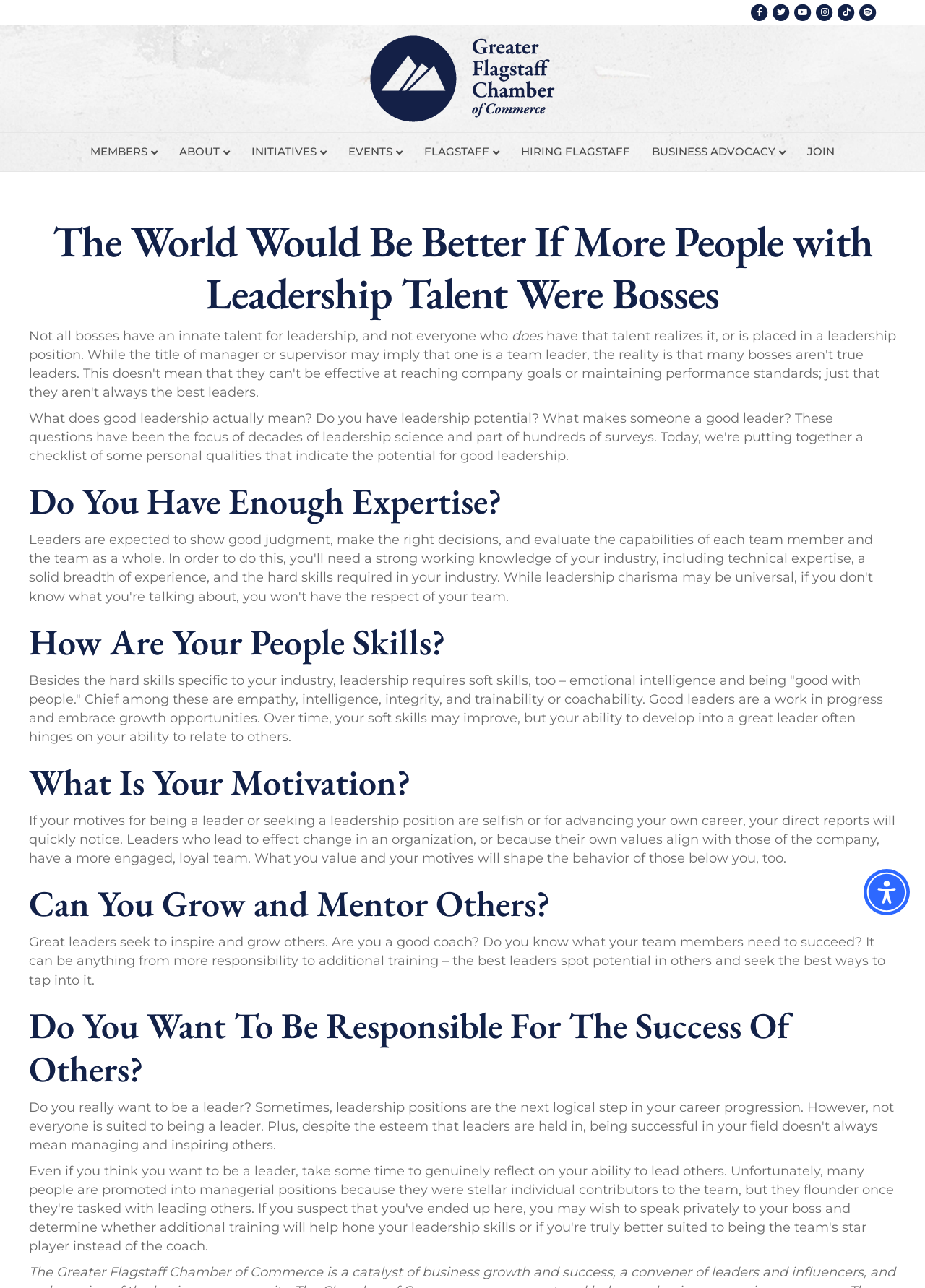Identify the bounding box coordinates for the UI element described as follows: Business Advocacy. Use the format (top-left x, top-left y, bottom-right x, bottom-right y) and ensure all values are floating point numbers between 0 and 1.

[0.695, 0.103, 0.859, 0.133]